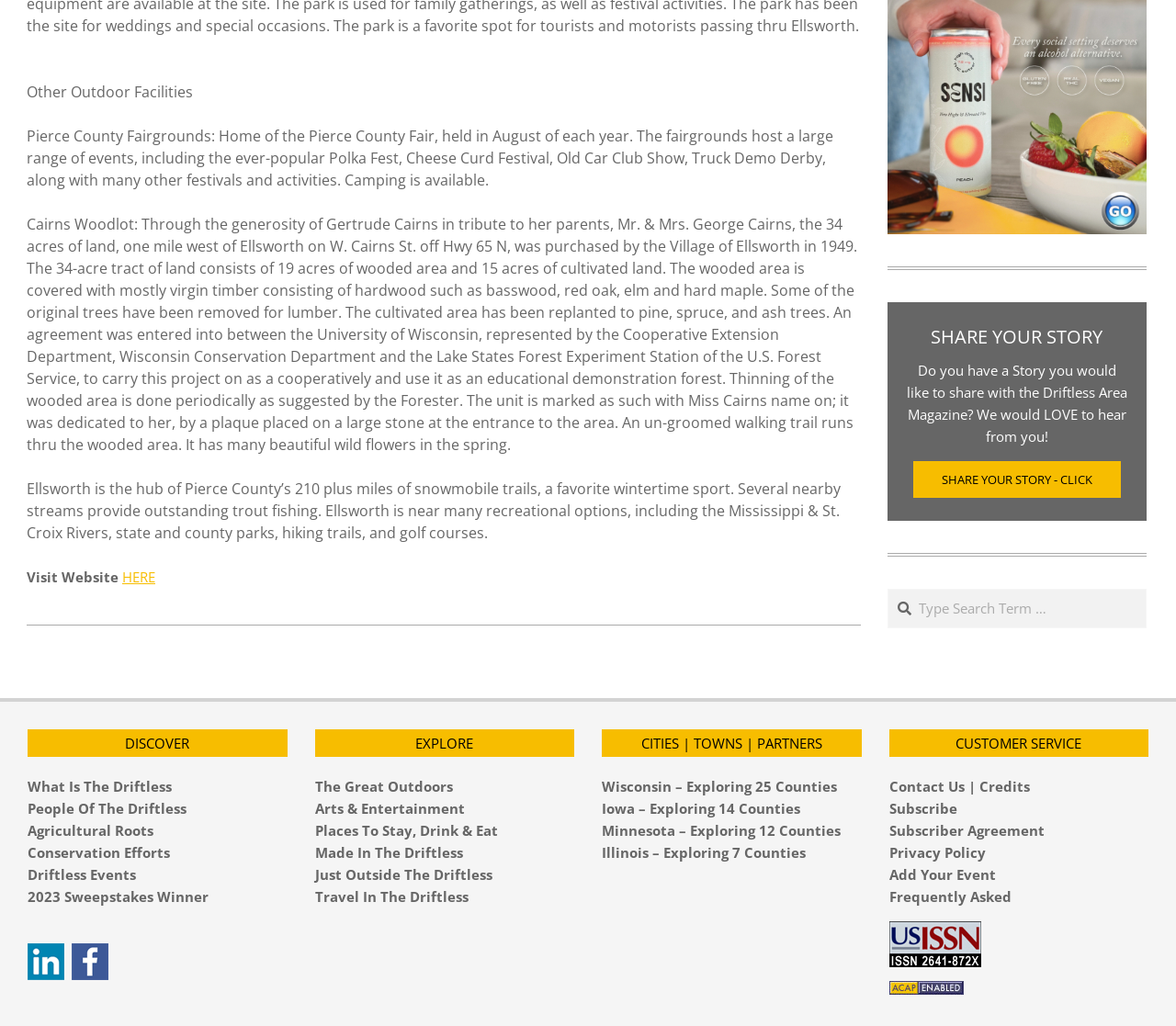Using a single word or phrase, answer the following question: 
What is Pierce County Fairgrounds known for?

Hosting events